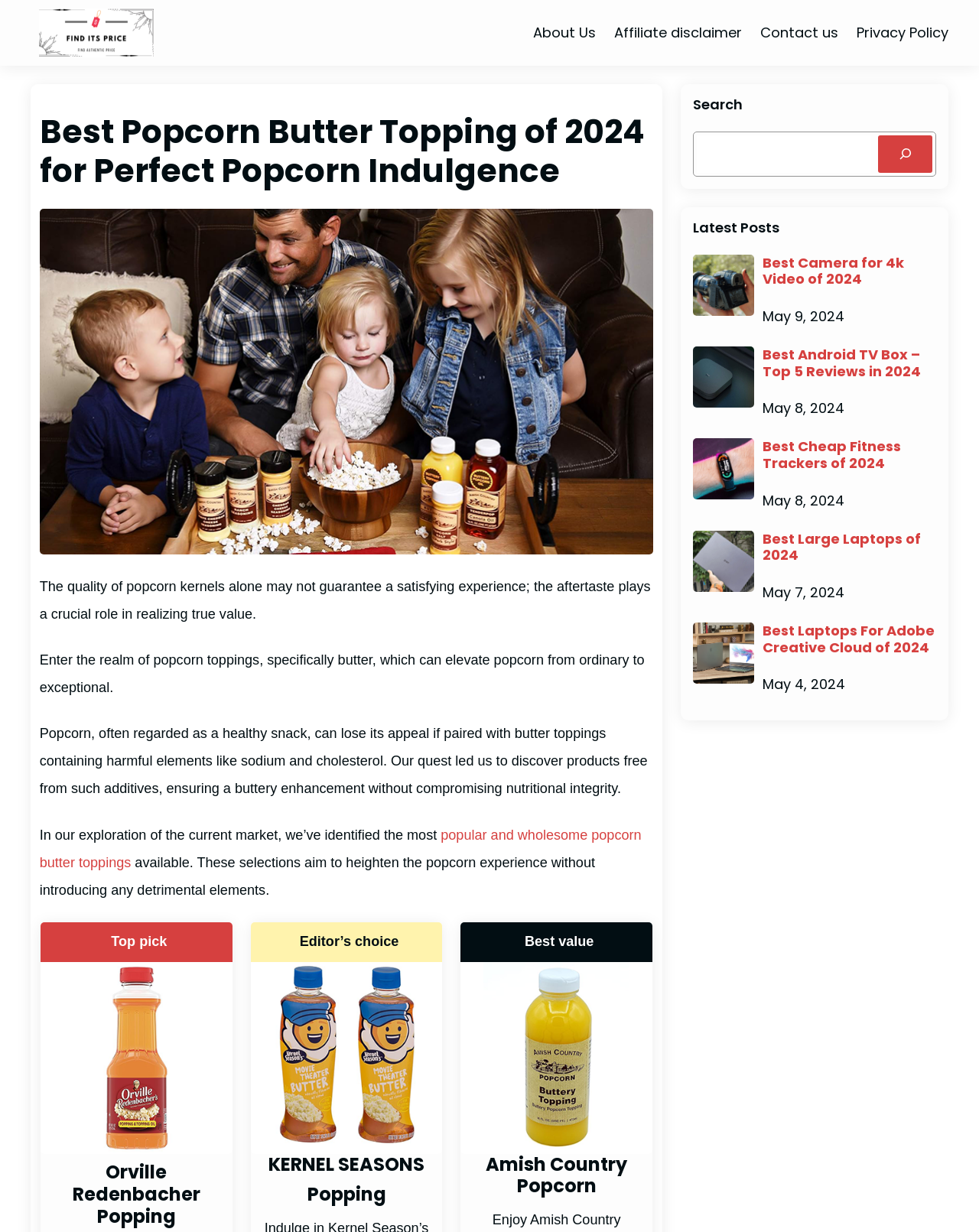Answer in one word or a short phrase: 
What is the main topic of this webpage?

Popcorn butter toppings